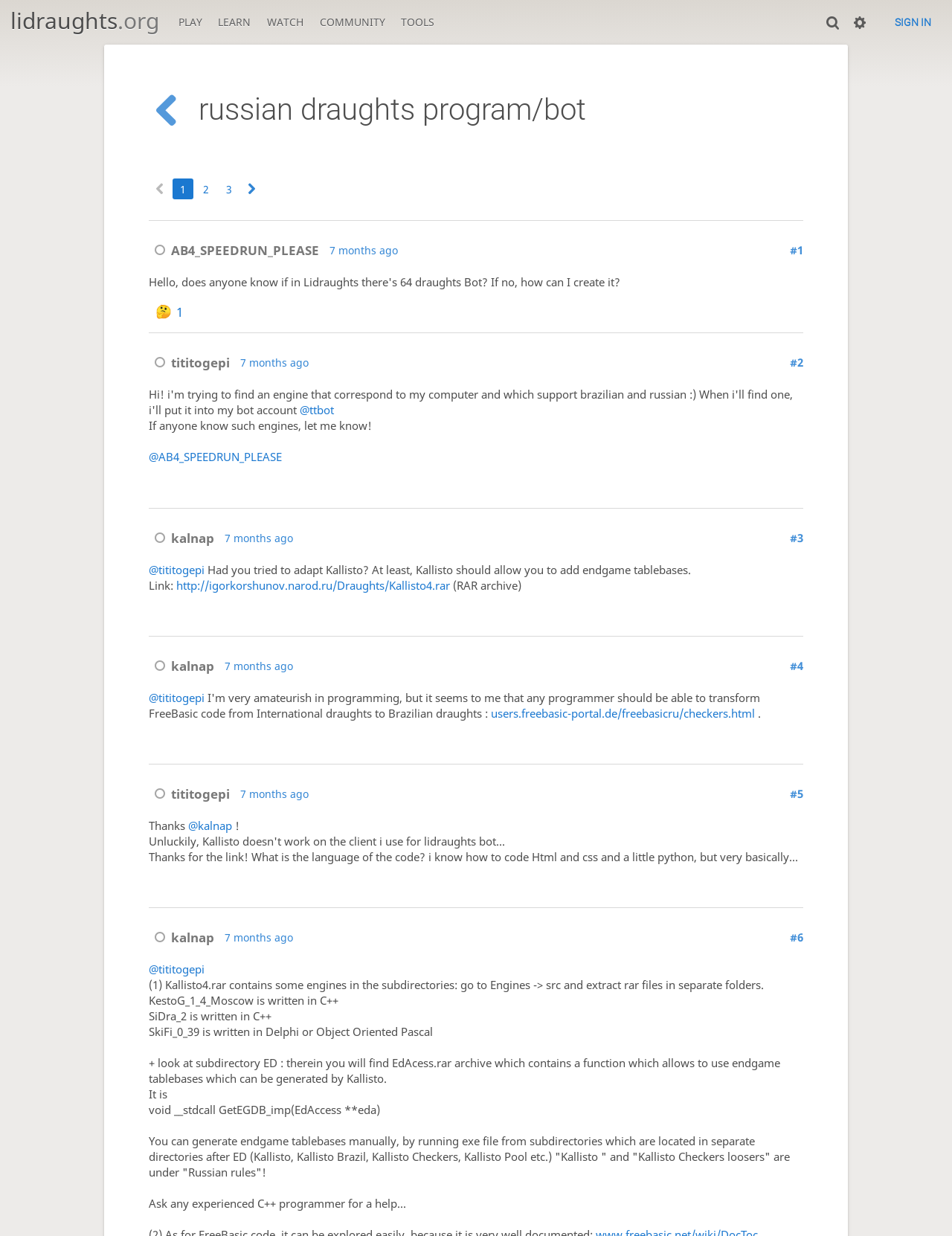What is the name of the template library mentioned in the conversation?
Please look at the screenshot and answer using one word or phrase.

dctl